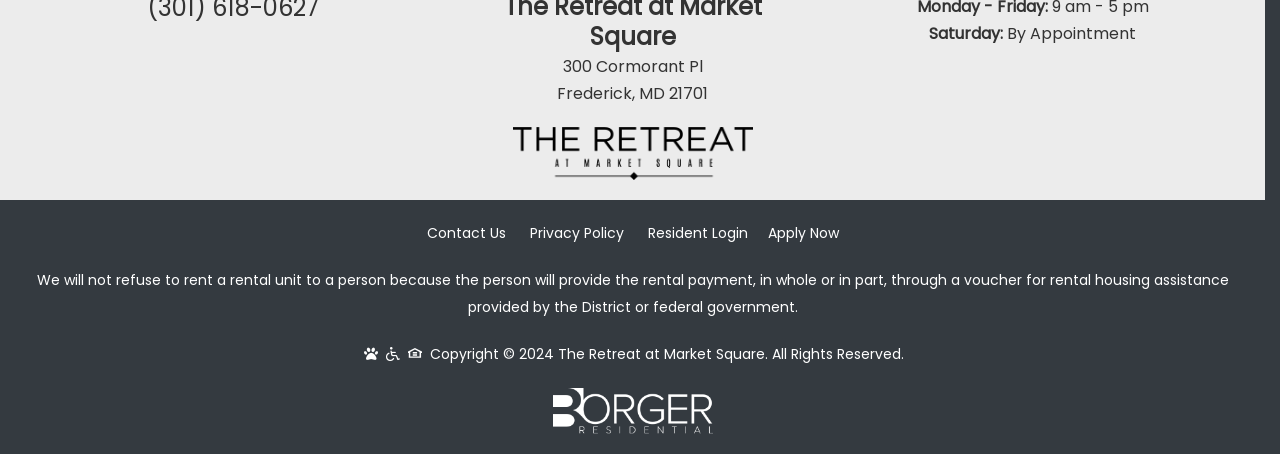What is the schedule for Saturday?
Provide an in-depth and detailed explanation in response to the question.

I found the schedule for Saturday by looking at the static text elements, which contain the day of the week 'Saturday:' followed by the schedule 'By Appointment'.